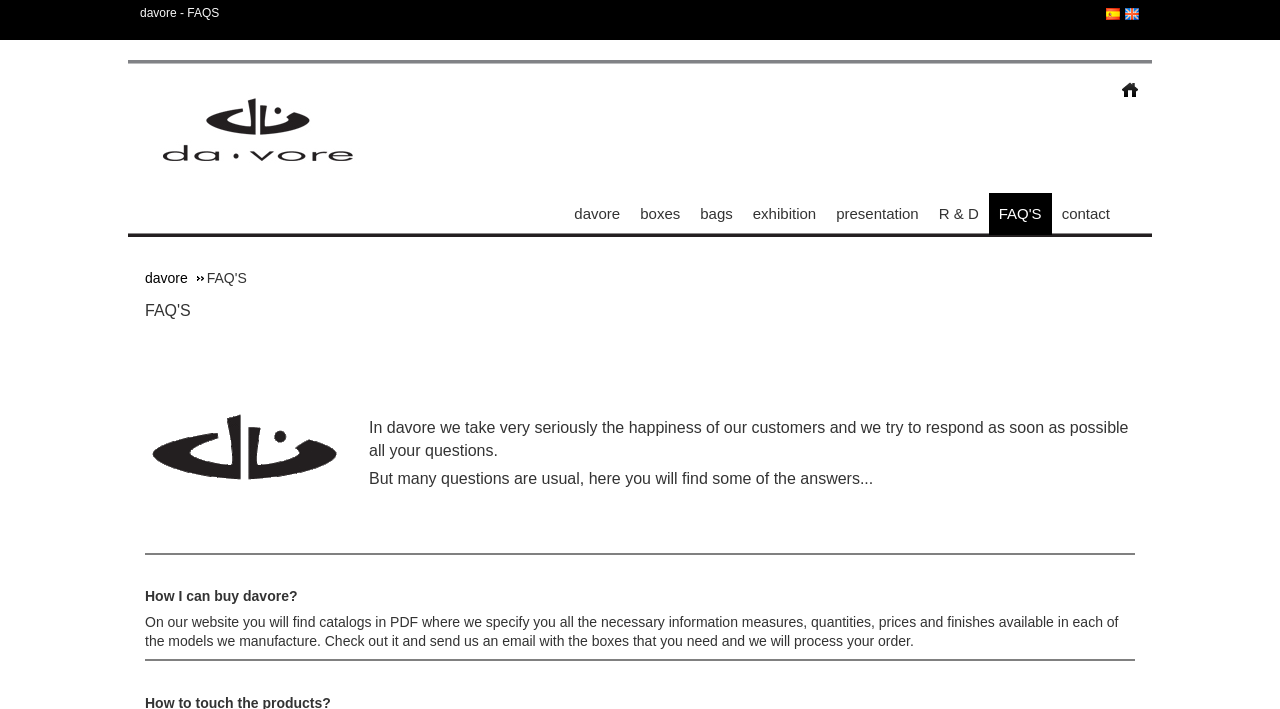Construct a thorough caption encompassing all aspects of the webpage.

The webpage is a FAQ section of a company called "davore". At the top right corner, there are two links to switch the country/language, one for "España (Español)" and the other for "United Kingdom (English)". Below these links, there is a row of navigation links, including "davore", "boxes", "bags", "exhibition", "presentation", "R & D", "FAQ'S", and "contact".

The main content of the page is divided into two sections. The first section has a heading "davore FAQ'S" at the top, followed by a brief introduction that explains the company's commitment to customer satisfaction and provides a brief overview of the FAQ section. 

Below the introduction, there is a horizontal separator, and then a question "How I can buy davore?" is displayed. The answer to this question is provided in a paragraph of text, which explains that customers can find the necessary information on the company's website and can send an email to process their order.

There is another horizontal separator below the answer, and then the page ends. Throughout the page, there are no images except for the small icons next to the country/language switch links.